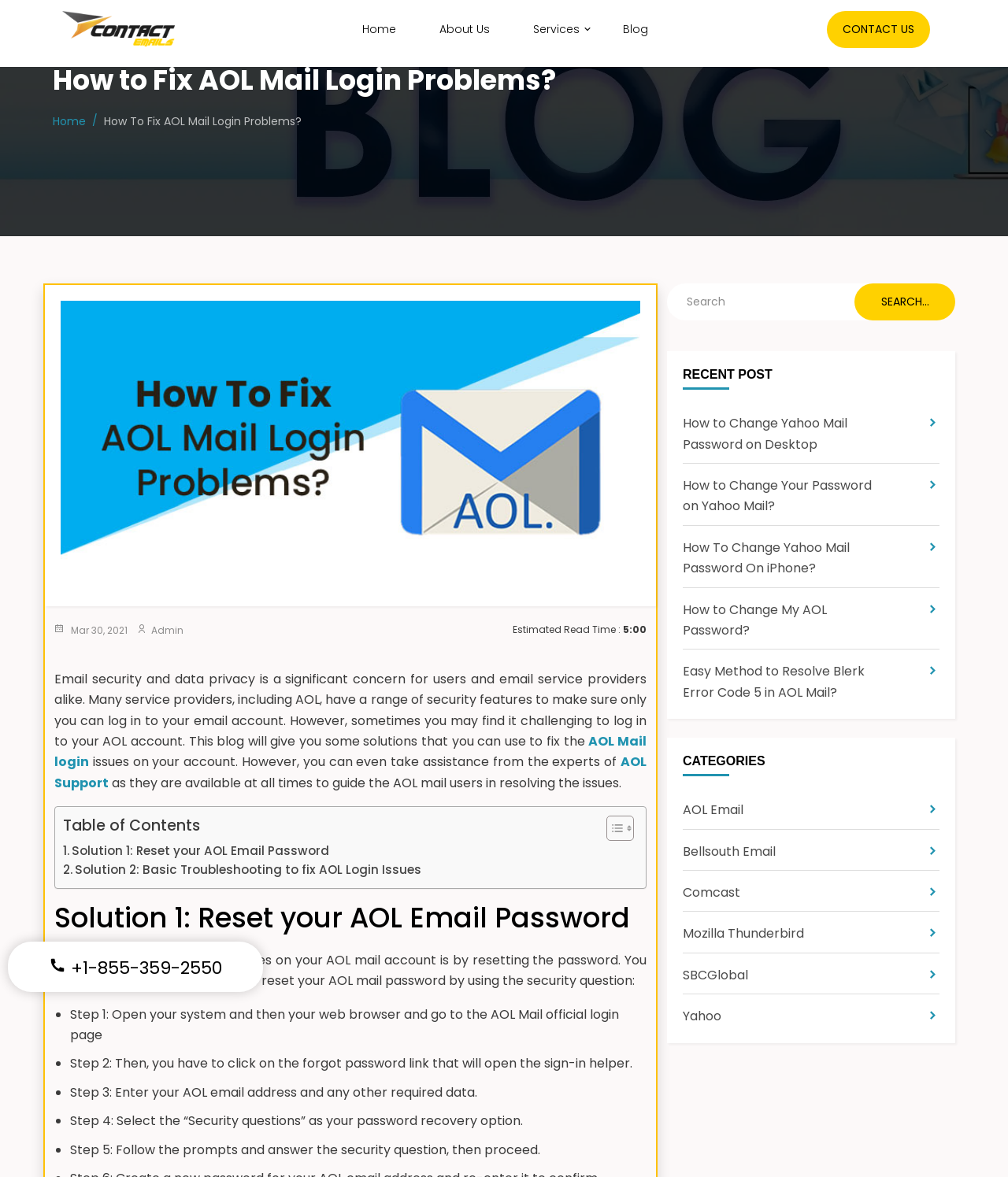Can you specify the bounding box coordinates of the area that needs to be clicked to fulfill the following instruction: "read recent post about changing Yahoo Mail password"?

[0.677, 0.352, 0.841, 0.385]